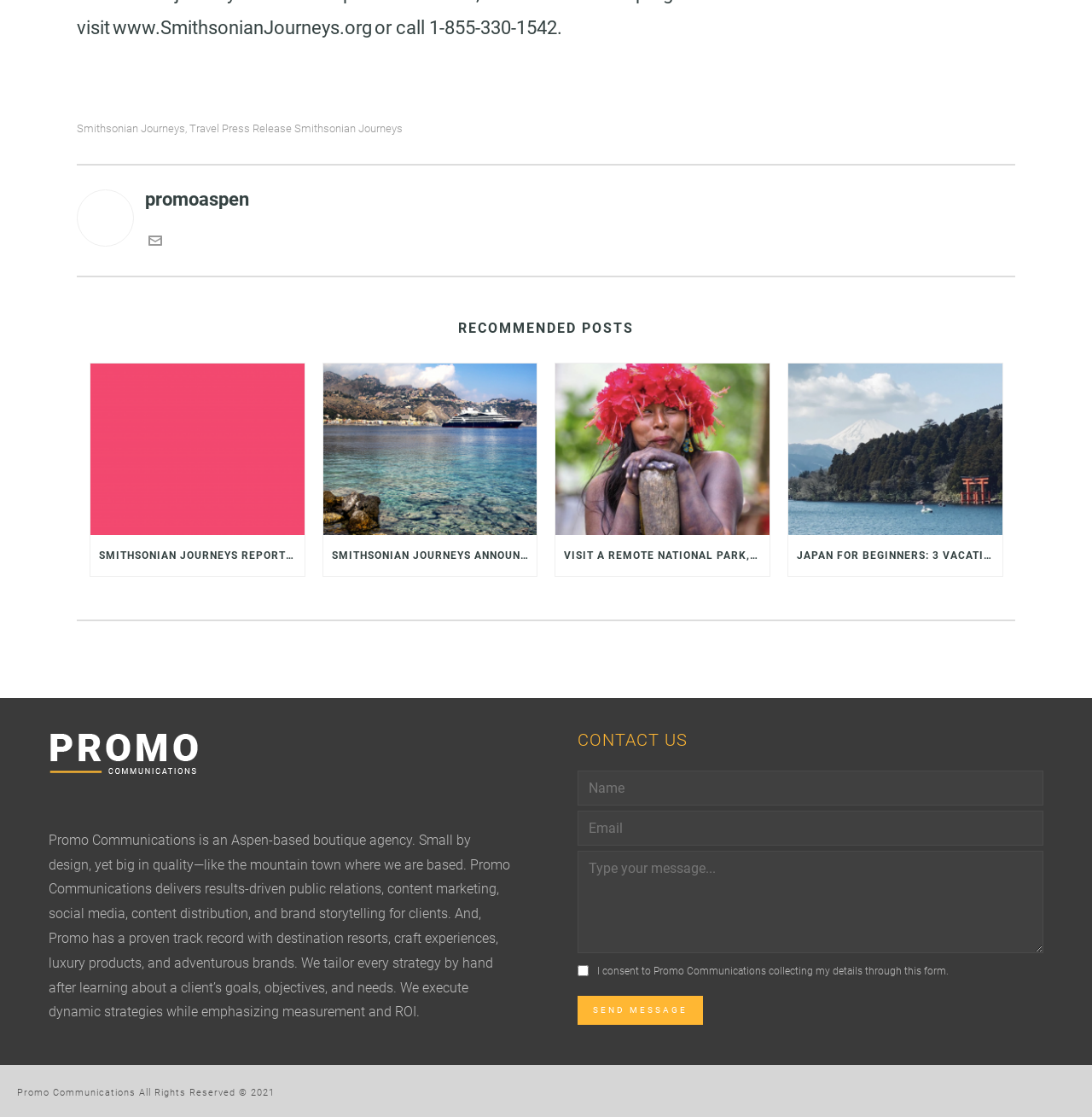Highlight the bounding box coordinates of the element that should be clicked to carry out the following instruction: "View the 'Gallery'". The coordinates must be given as four float numbers ranging from 0 to 1, i.e., [left, top, right, bottom].

None